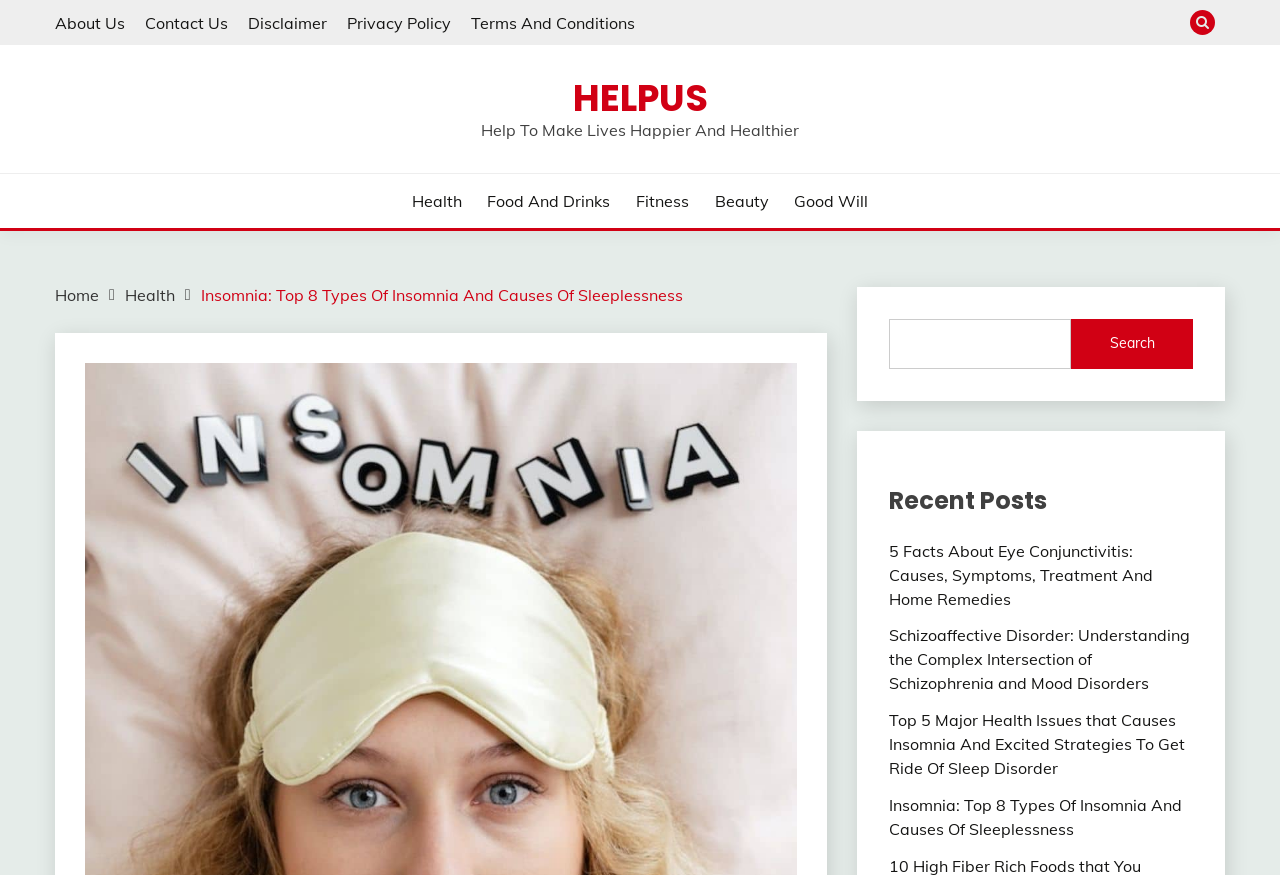Identify the bounding box for the described UI element: "Food And Drinks".

[0.381, 0.216, 0.477, 0.243]